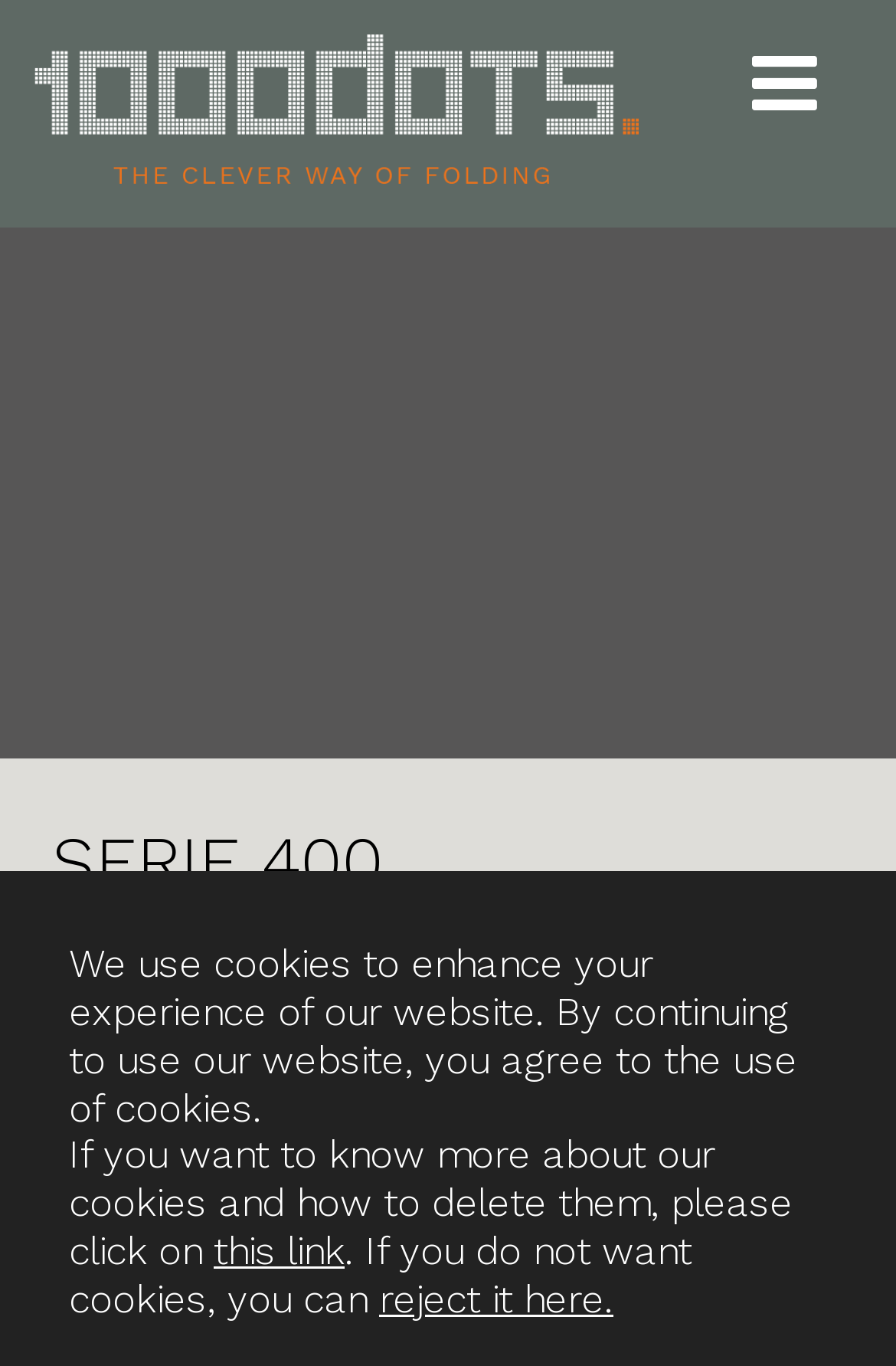Detail the various sections and features of the webpage.

The webpage is about unique folding tables for professional interior design, specifically highlighting the Serie 400 model. At the top of the page, there is a logo with a tagline, positioned on the left side. Next to the logo, there is a button to expand the navigation menu.

Below the logo, there is a section with a heading "SERIE 400" and a subheading that describes the product as "The clever way of folding - and at the same time both 'Edgy and softy'." This section is positioned in the middle of the page.

At the bottom of the page, there is a cookie policy notification that spans across the page. The notification consists of three parts: a static text, a link to learn more about cookies, and another link to reject cookies. The links are positioned on the right side of the notification.

There are no images on the page besides the logo. The overall content is focused on presenting the Serie 400 folding table model and its unique features.